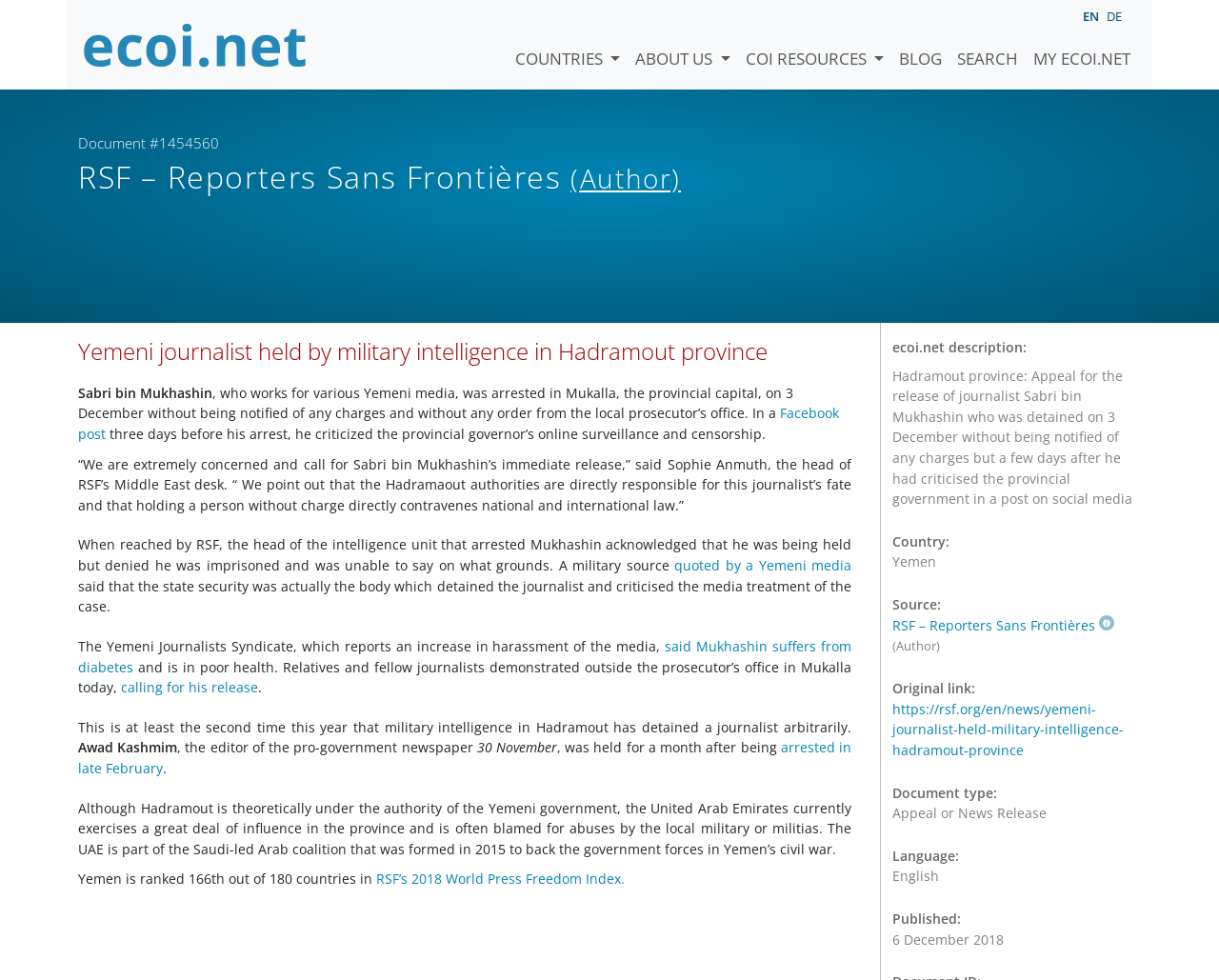Please identify the bounding box coordinates of the element that needs to be clicked to perform the following instruction: "Read about BOURNE SURVIVOR – 1965 BRM P261".

None